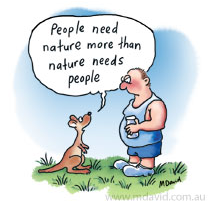Elaborate on the elements present in the image.

In this whimsical cartoon, a man stands in casual attire, holding a drink while conversing with a kangaroo. The thought bubble above him reads, "People need nature more than nature needs people," highlighting a humorous yet poignant commentary on the relationship between humans and the natural world. The grassy setting evokes a sense of the Australian outdoors, suggesting a harmonious coexistence with wildlife. This illustration captures both a lighthearted interaction and a deeper ecological message, encouraging reflection on our dependence on nature.